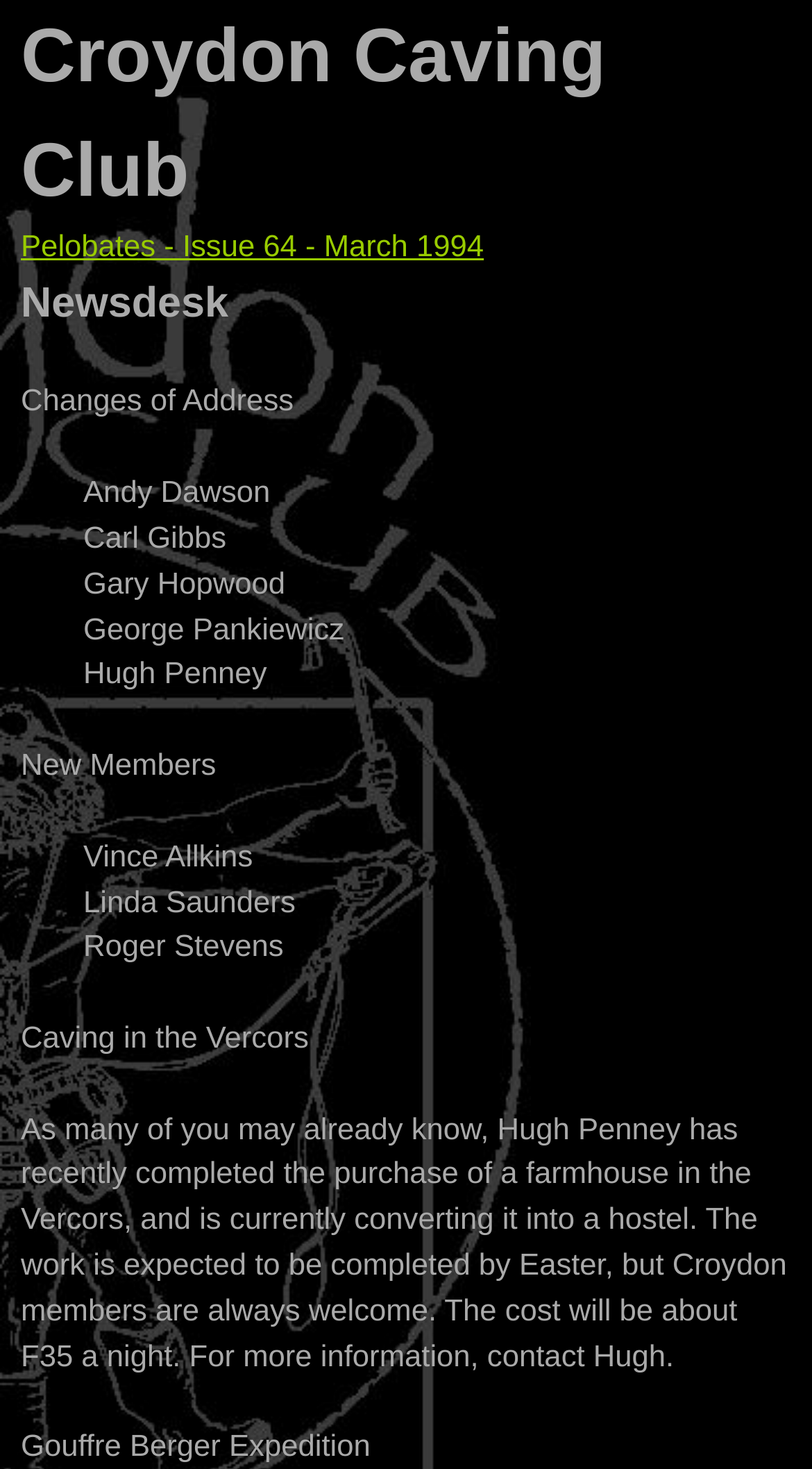Please give a one-word or short phrase response to the following question: 
Who is converting a farmhouse into a hostel?

Hugh Penney